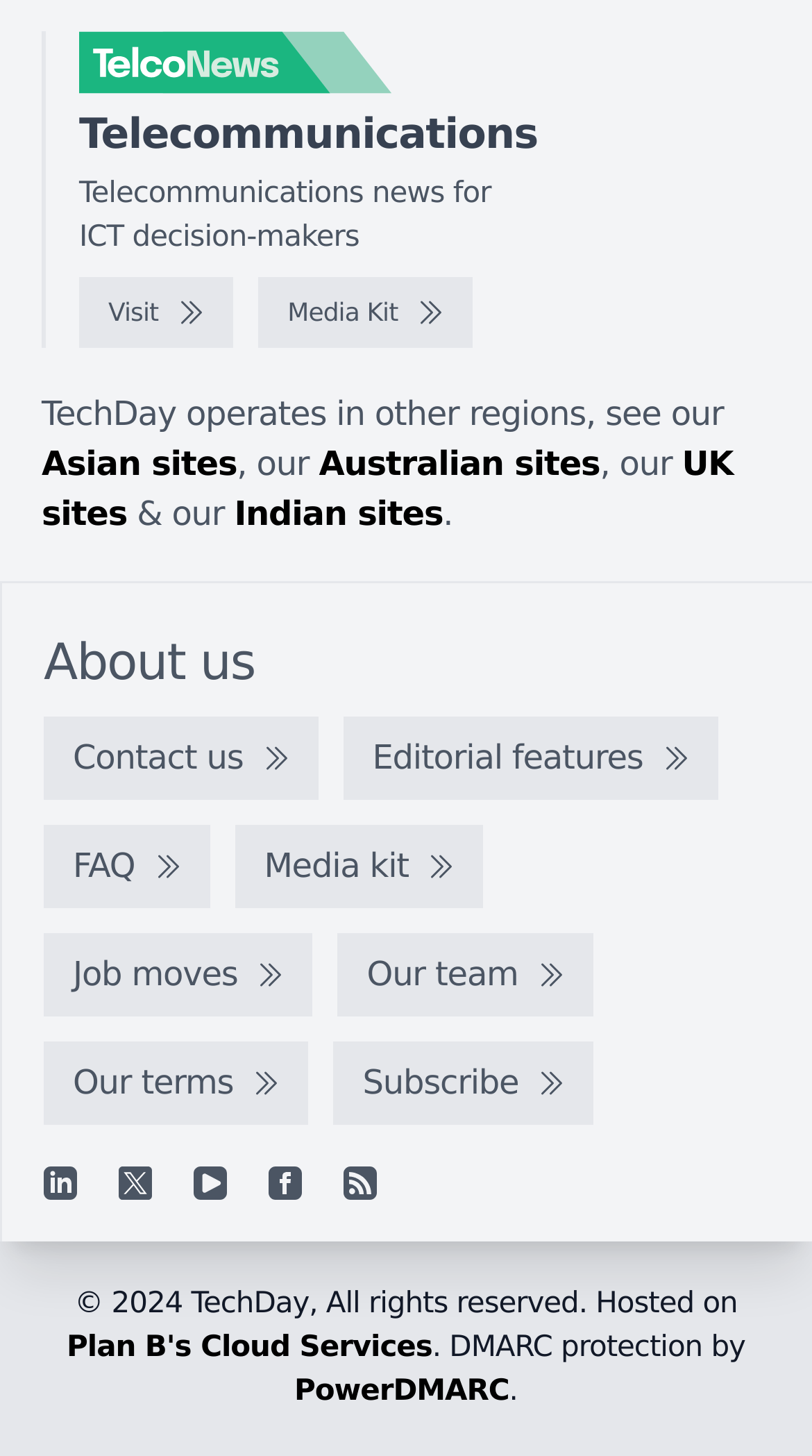Answer with a single word or phrase: 
What is the name of the company hosting the website?

Plan B's Cloud Services